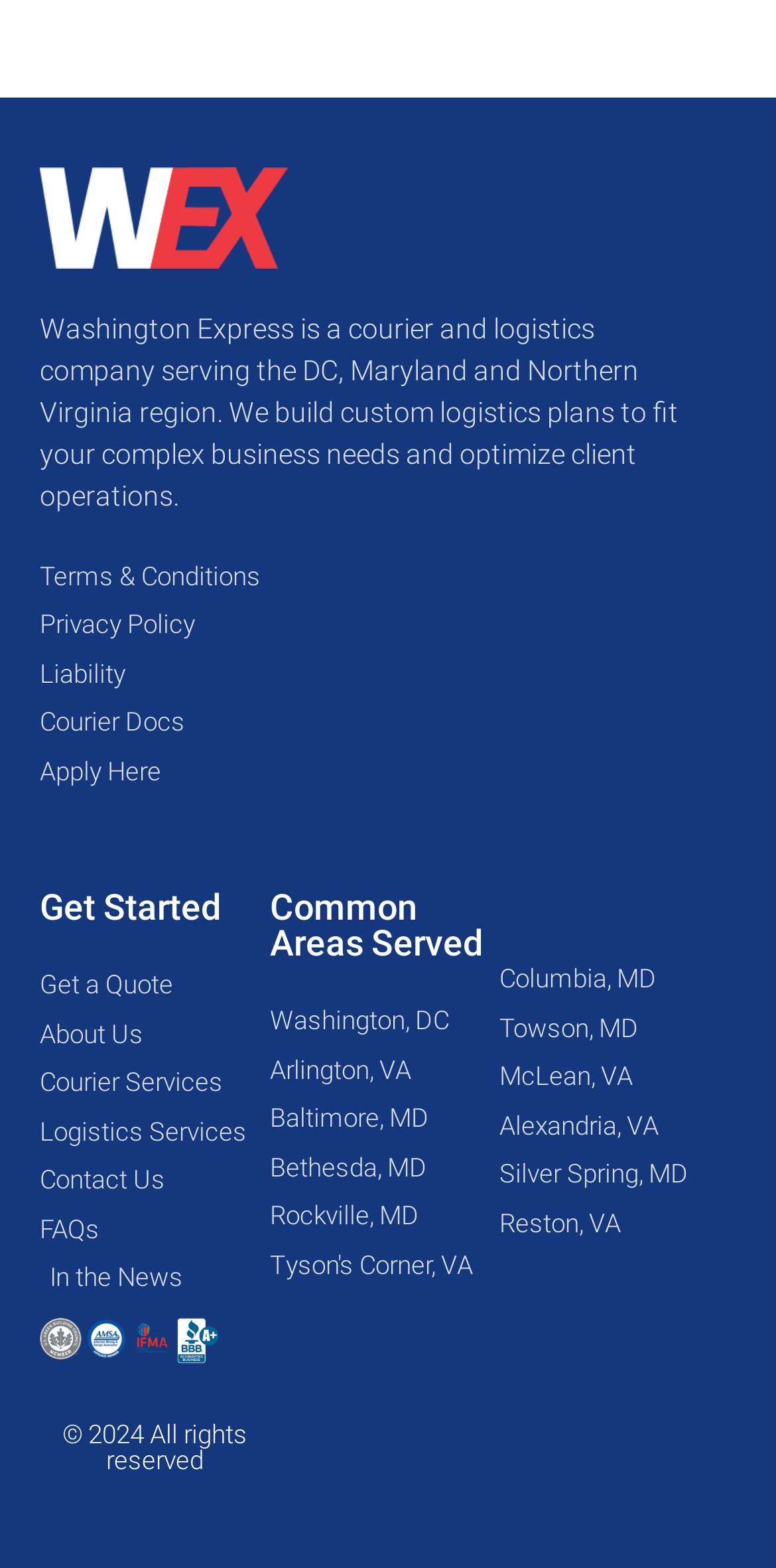Based on the element description: "FAQs", identify the bounding box coordinates for this UI element. The coordinates must be four float numbers between 0 and 1, listed as [left, top, right, bottom].

[0.051, 0.771, 0.347, 0.796]